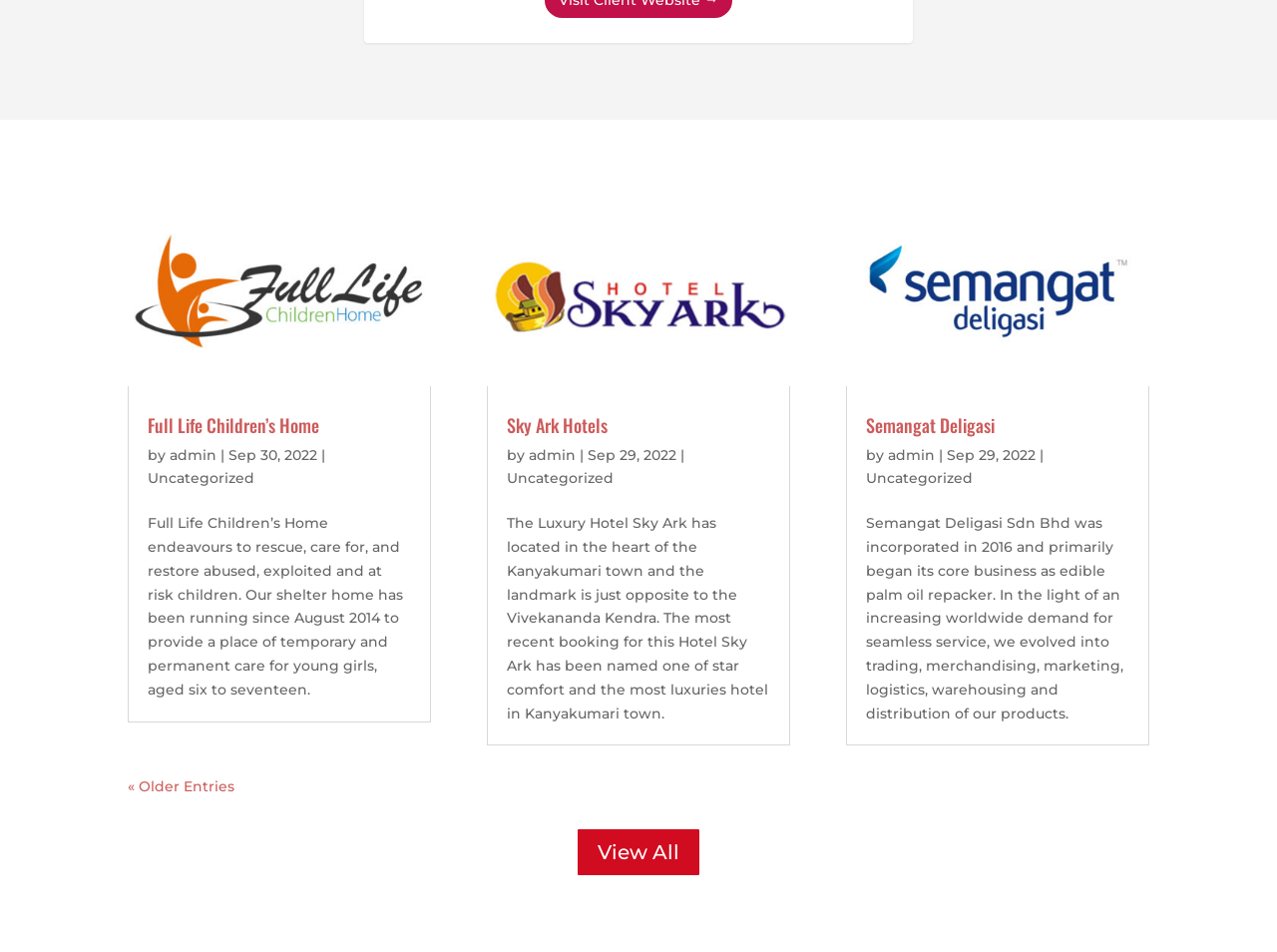Identify the bounding box coordinates for the region to click in order to carry out this instruction: "Click on Full Life Children’s Home". Provide the coordinates using four float numbers between 0 and 1, formatted as [left, top, right, bottom].

[0.1, 0.206, 0.337, 0.405]